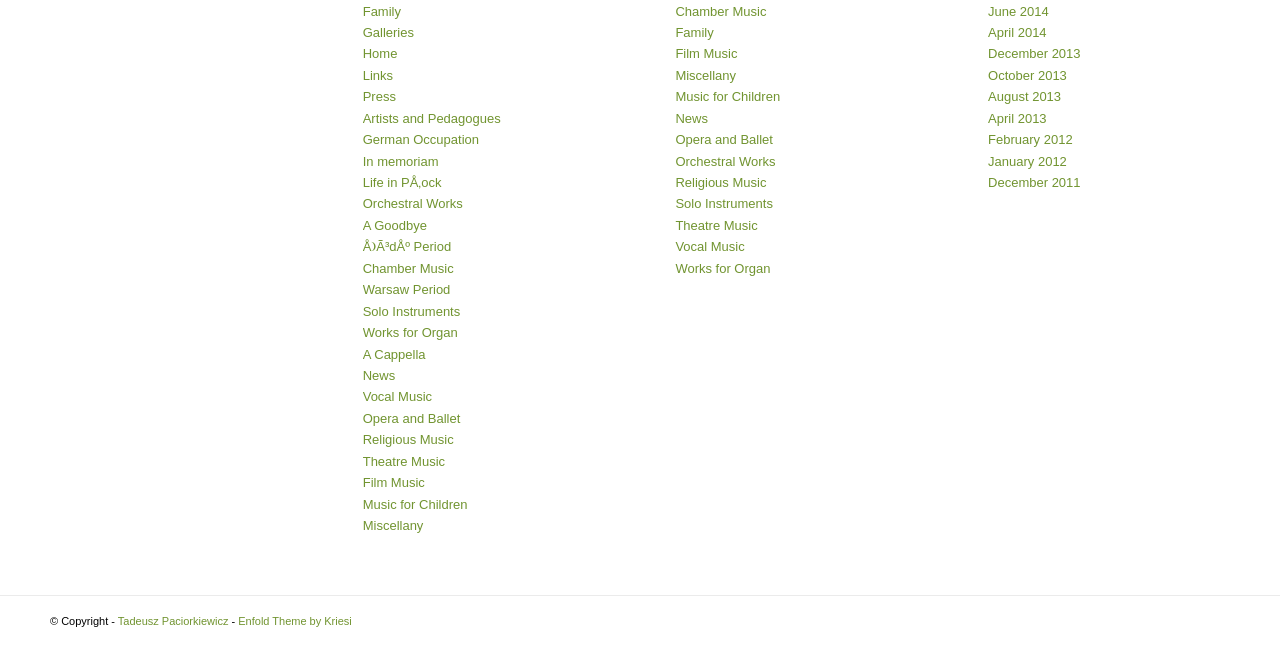Find the bounding box coordinates of the element you need to click on to perform this action: 'View News page'. The coordinates should be represented by four float values between 0 and 1, in the format [left, top, right, bottom].

[0.283, 0.568, 0.309, 0.591]